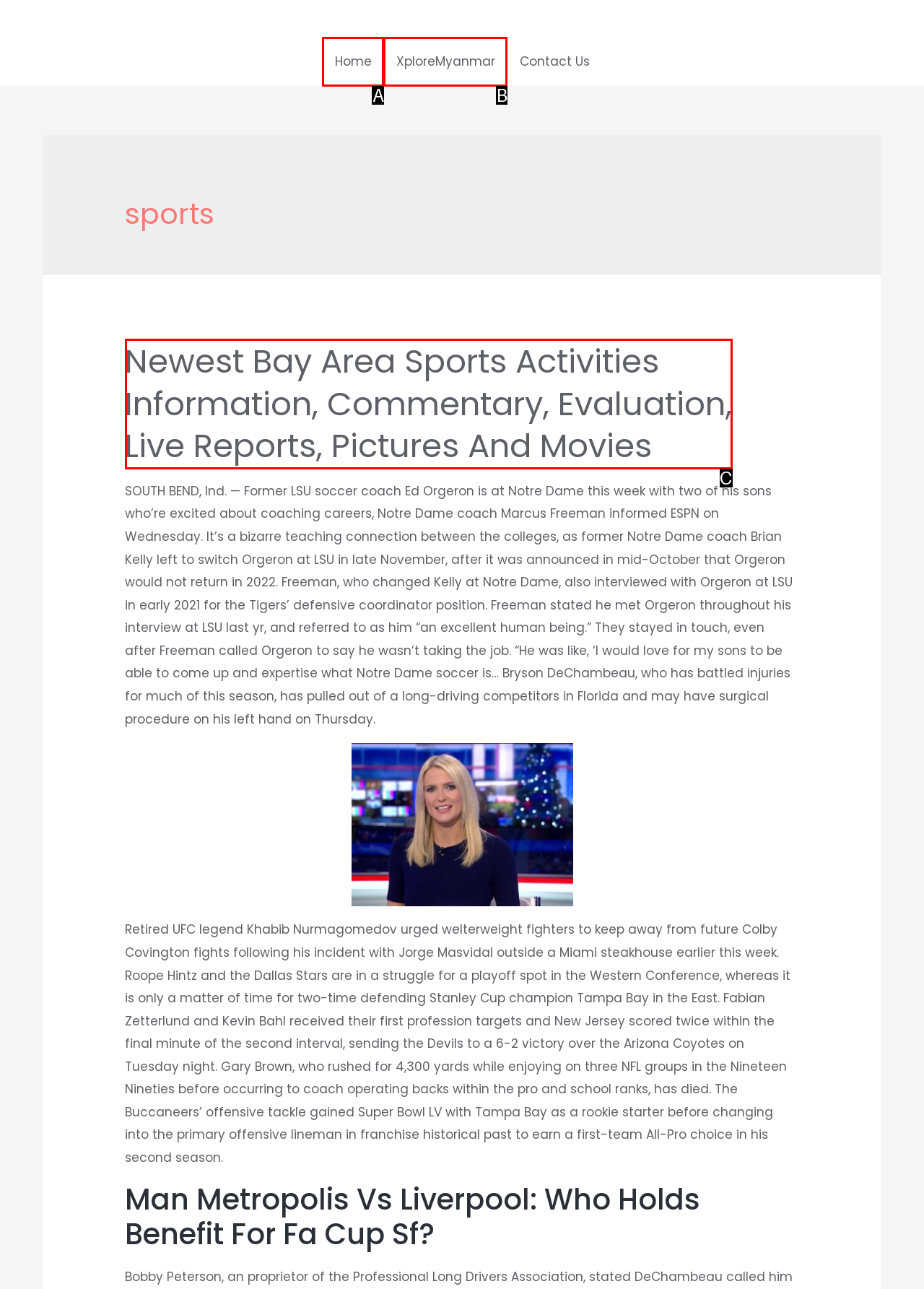Determine which option fits the element description: XploreMyanmar
Answer with the option’s letter directly.

B